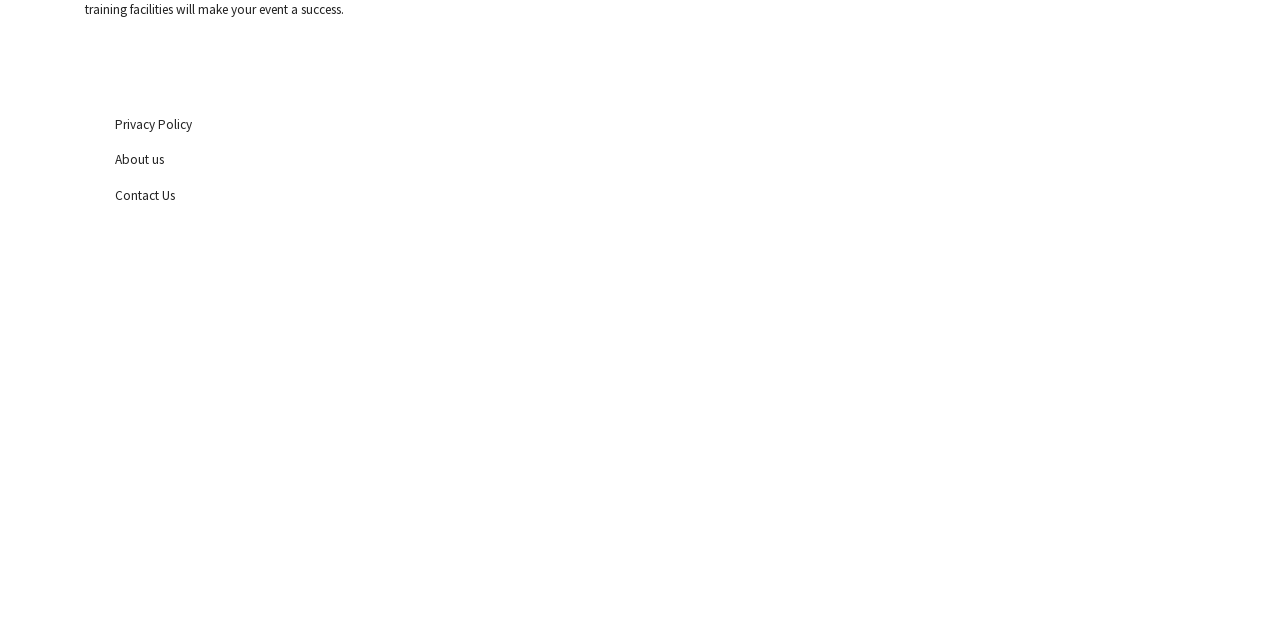Provide the bounding box coordinates of the HTML element described by the text: "cleaning air conditioner". The coordinates should be in the format [left, top, right, bottom] with values between 0 and 1.

[0.391, 0.826, 0.492, 0.853]